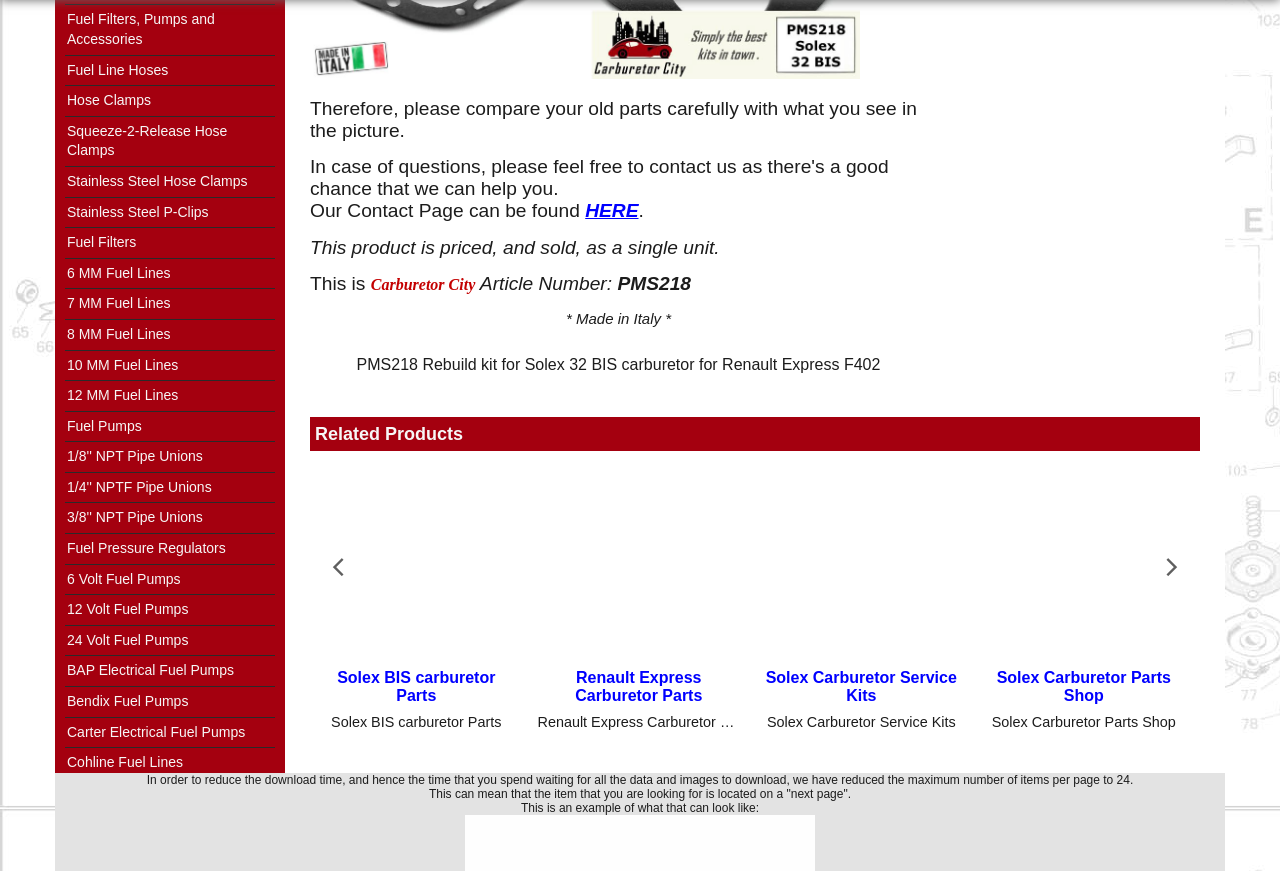Find the bounding box coordinates of the clickable area that will achieve the following instruction: "Click on Contact Page".

[0.457, 0.23, 0.499, 0.254]